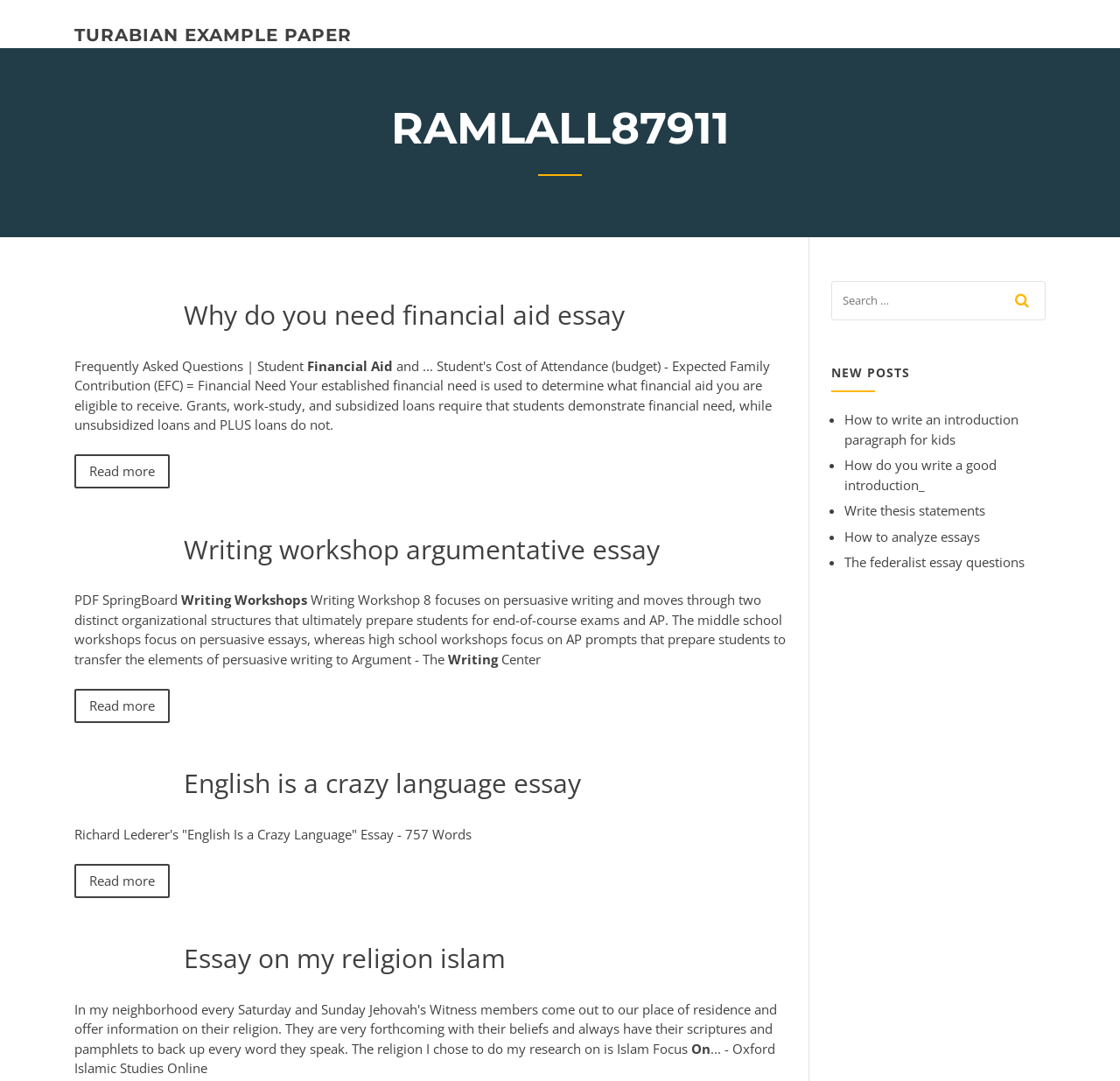Respond with a single word or phrase:
What is the topic of the first article?

Financial aid essay